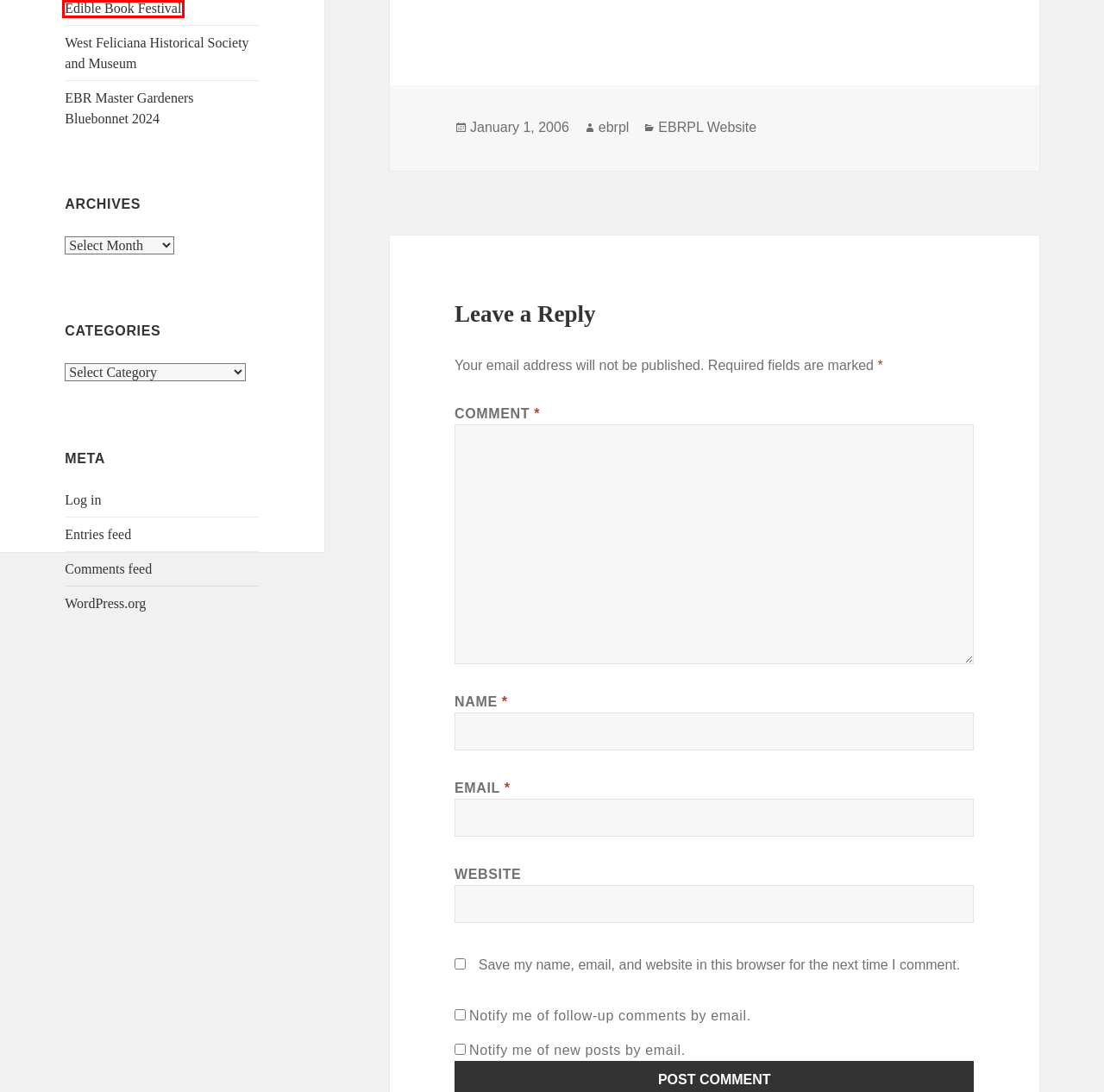You are provided a screenshot of a webpage featuring a red bounding box around a UI element. Choose the webpage description that most accurately represents the new webpage after clicking the element within the red bounding box. Here are the candidates:
A. East Baton Rouge Parish Library InfoBlog
B. Edible Book Festival – East Baton Rouge Parish Library InfoBlog
C. West Feliciana Historical Society and Museum – East Baton Rouge Parish Library InfoBlog
D. Comments for East Baton Rouge Parish Library InfoBlog
E. EBR Master Gardeners Bluebonnet 2024 – East Baton Rouge Parish Library InfoBlog
F. March Garden Discoveries – East Baton Rouge Parish Library InfoBlog
G. Log In ‹ East Baton Rouge Parish Library InfoBlog — WordPress
H. EBRPL Website – East Baton Rouge Parish Library InfoBlog

B